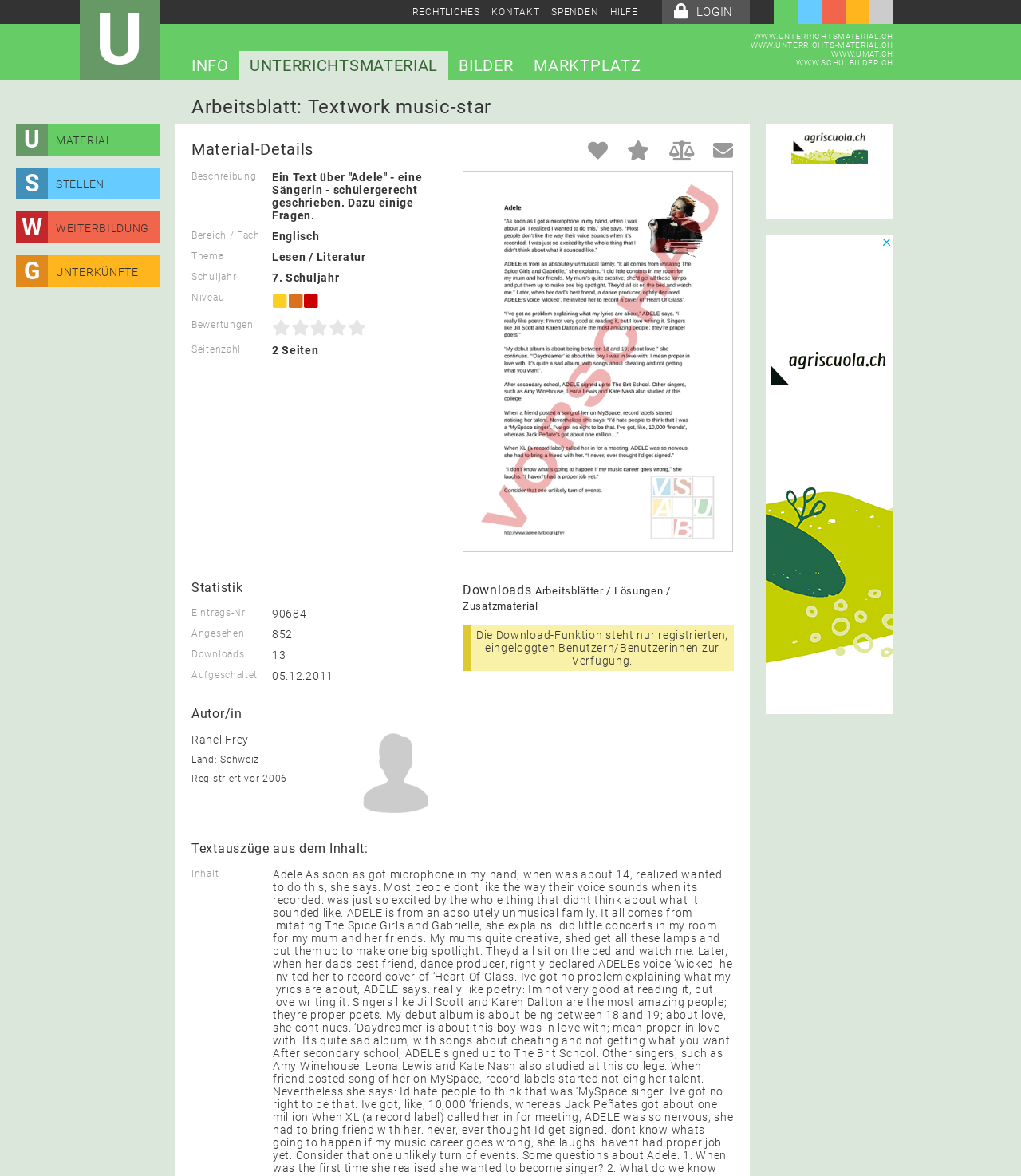Determine the bounding box coordinates of the region that needs to be clicked to achieve the task: "Download the file 'LD5655.V855_1990.V545.pdf'".

None